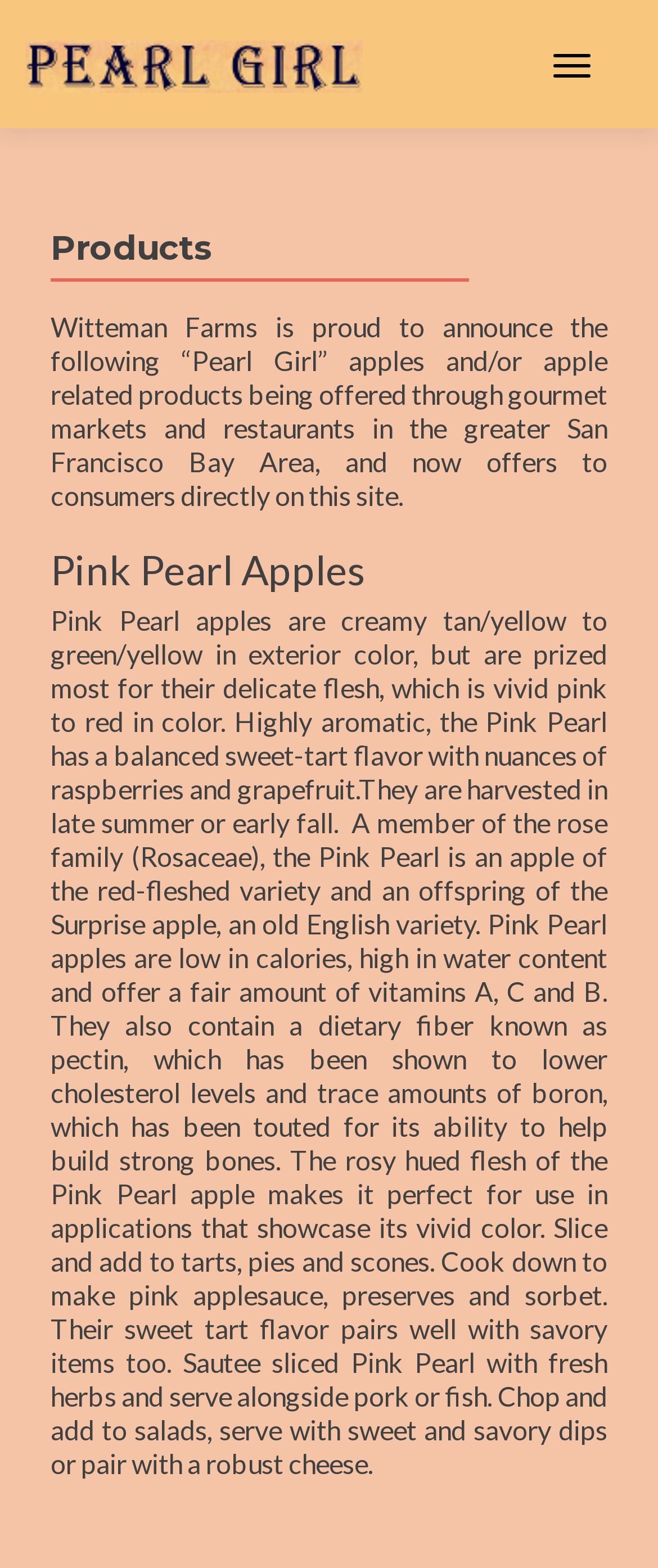Give a one-word or one-phrase response to the question:
What is the name of the website?

Pearl Girl